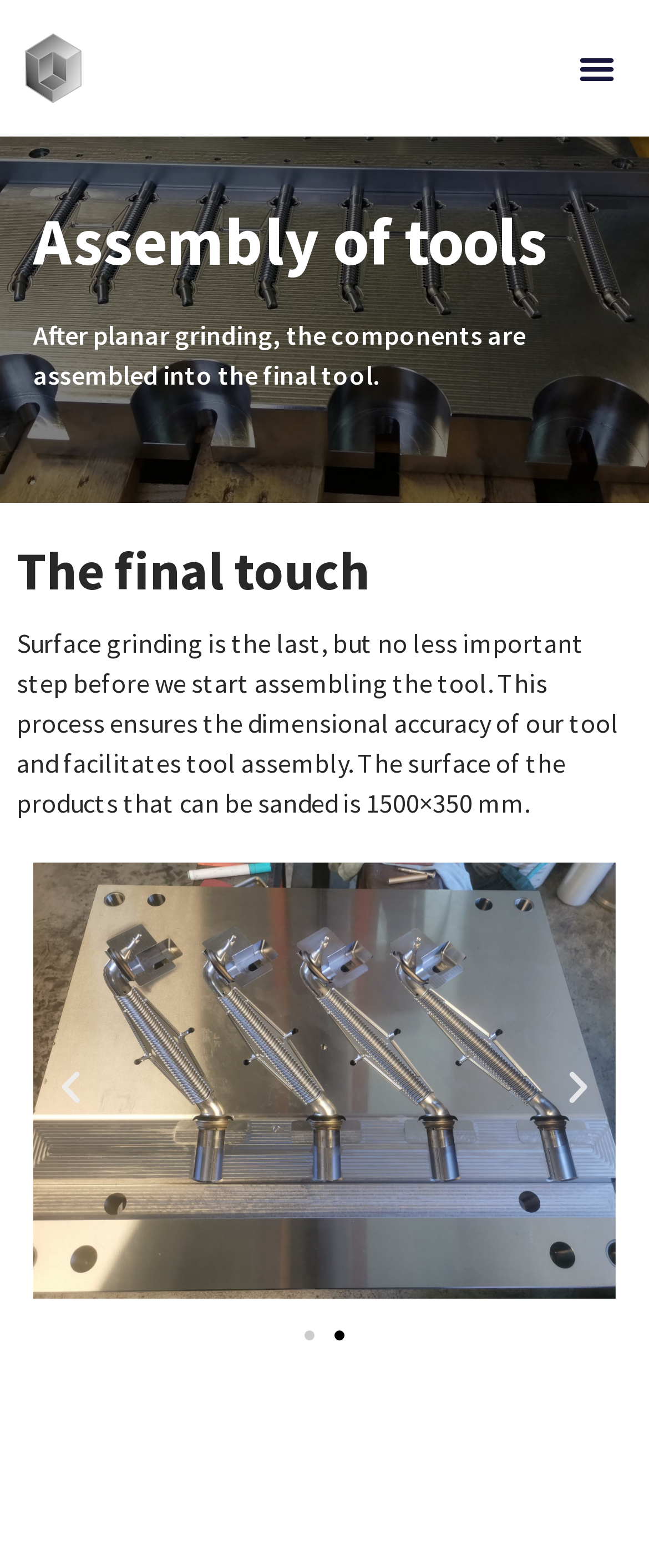Please locate and retrieve the main header text of the webpage.

Assembly of tools